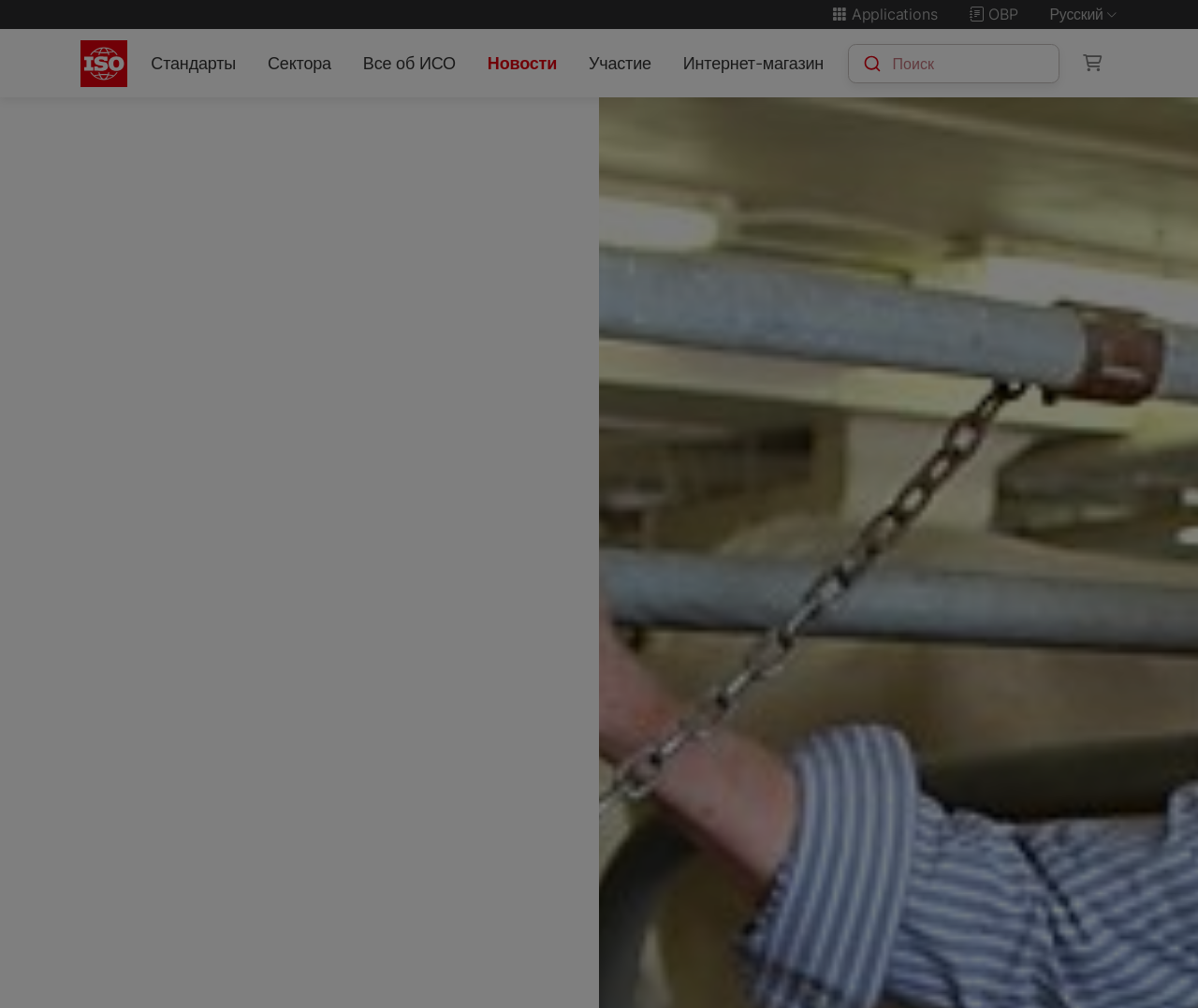Find the bounding box coordinates of the clickable region needed to perform the following instruction: "Open the cart". The coordinates should be provided as four float numbers between 0 and 1, i.e., [left, top, right, bottom].

[0.891, 0.046, 0.933, 0.08]